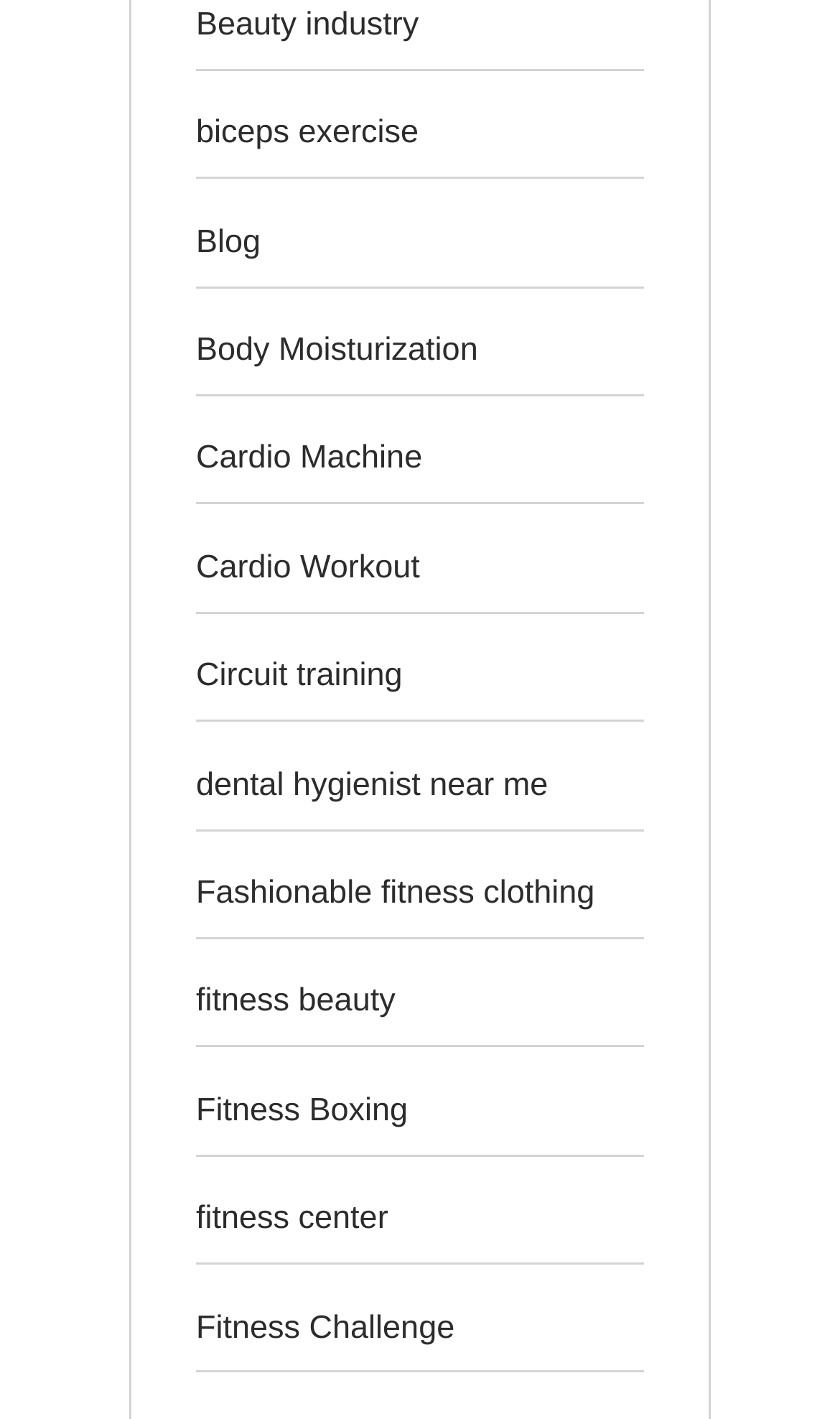Identify the coordinates of the bounding box for the element described below: "dental hygienist near me". Return the coordinates as four float numbers between 0 and 1: [left, top, right, bottom].

[0.233, 0.54, 0.652, 0.566]